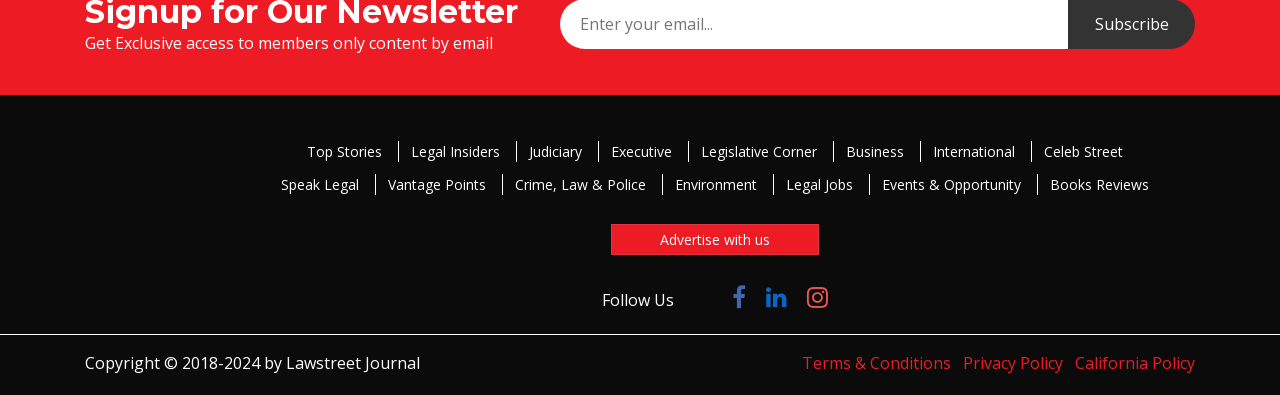What is the copyright information on the website?
Give a detailed and exhaustive answer to the question.

The copyright information is a static text element located at the bottom of the webpage, with a bounding box of [0.066, 0.891, 0.328, 0.947]. The text reads 'Copyright 2018-2024 by Lawstreet Journal'.